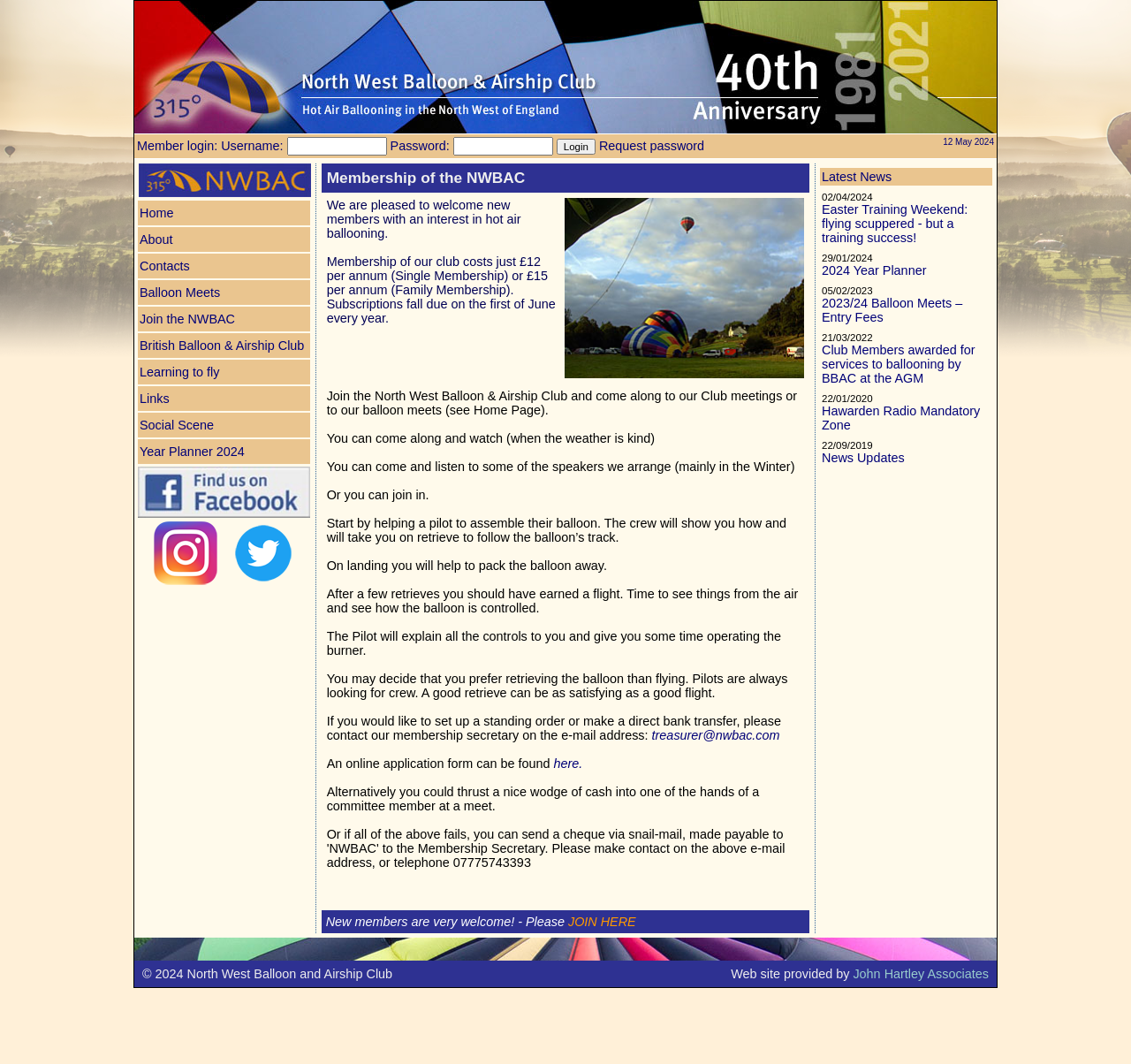Determine the bounding box coordinates of the element that should be clicked to execute the following command: "join the NWBAC".

[0.502, 0.859, 0.562, 0.873]